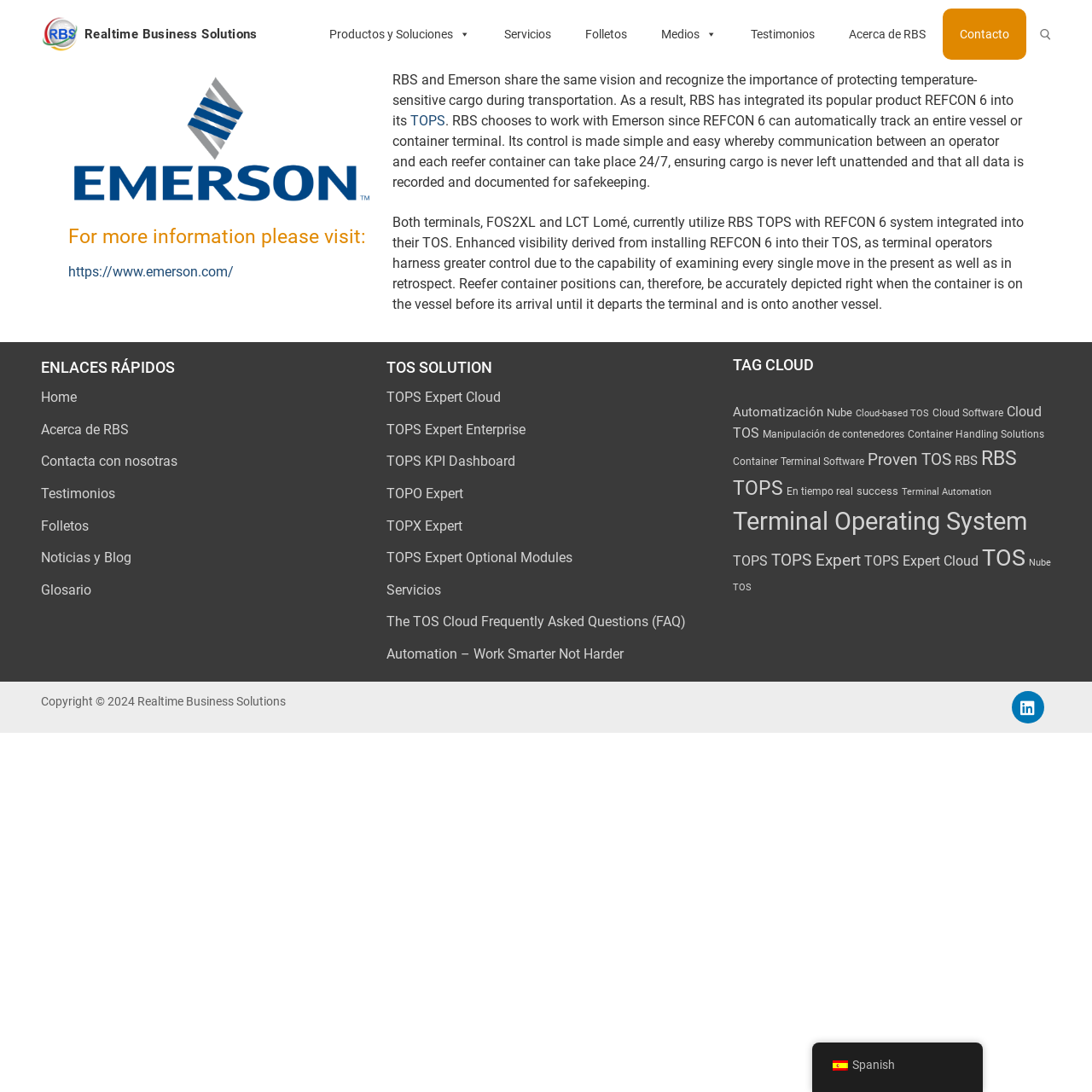Please locate the clickable area by providing the bounding box coordinates to follow this instruction: "Learn more about RBS and Emerson".

[0.062, 0.241, 0.214, 0.256]